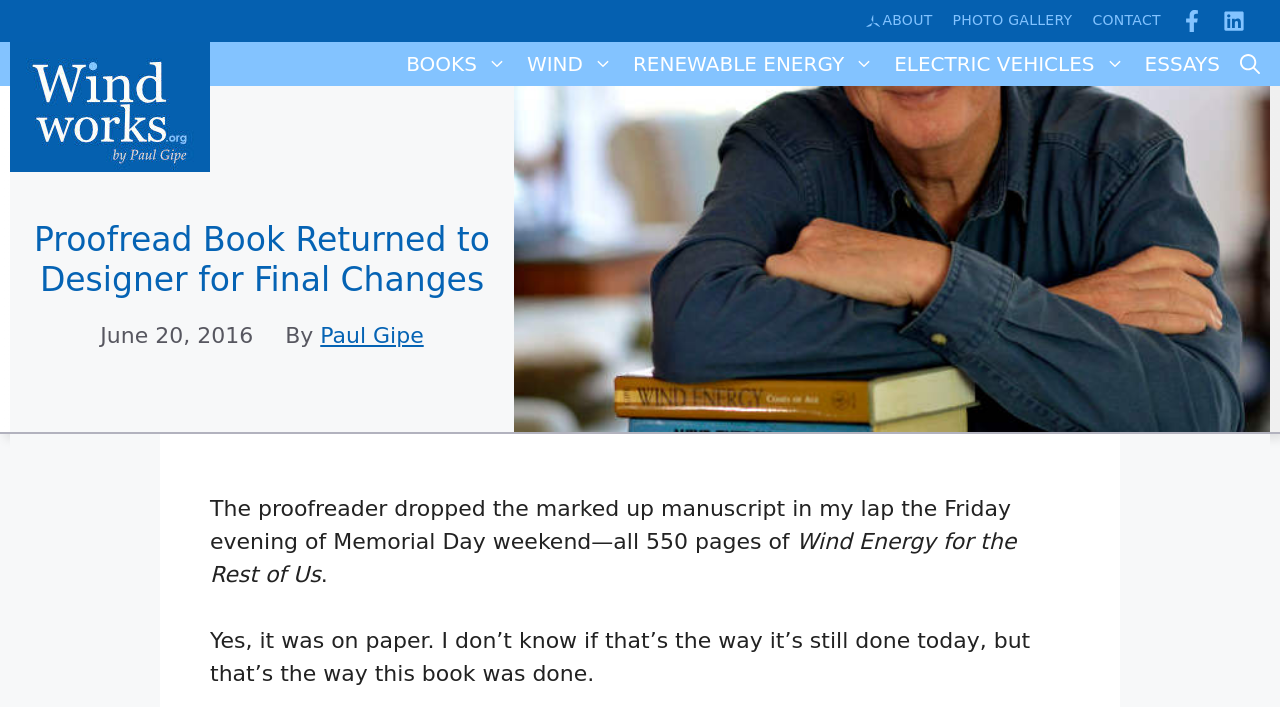Provide a brief response using a word or short phrase to this question:
What is the date of the article?

June 20, 2016